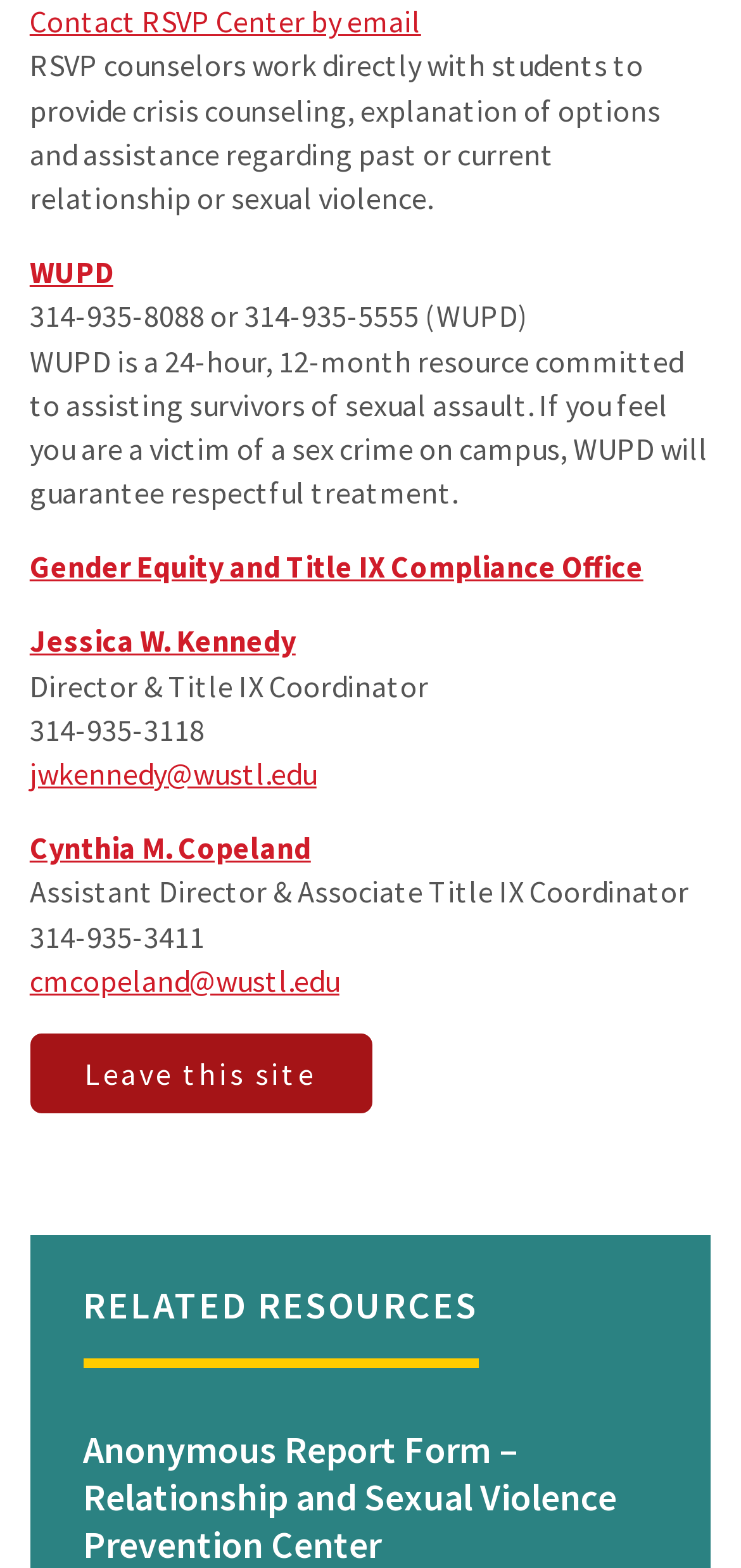What is the purpose of WUPD?
Provide a short answer using one word or a brief phrase based on the image.

Assisting survivors of sexual assault